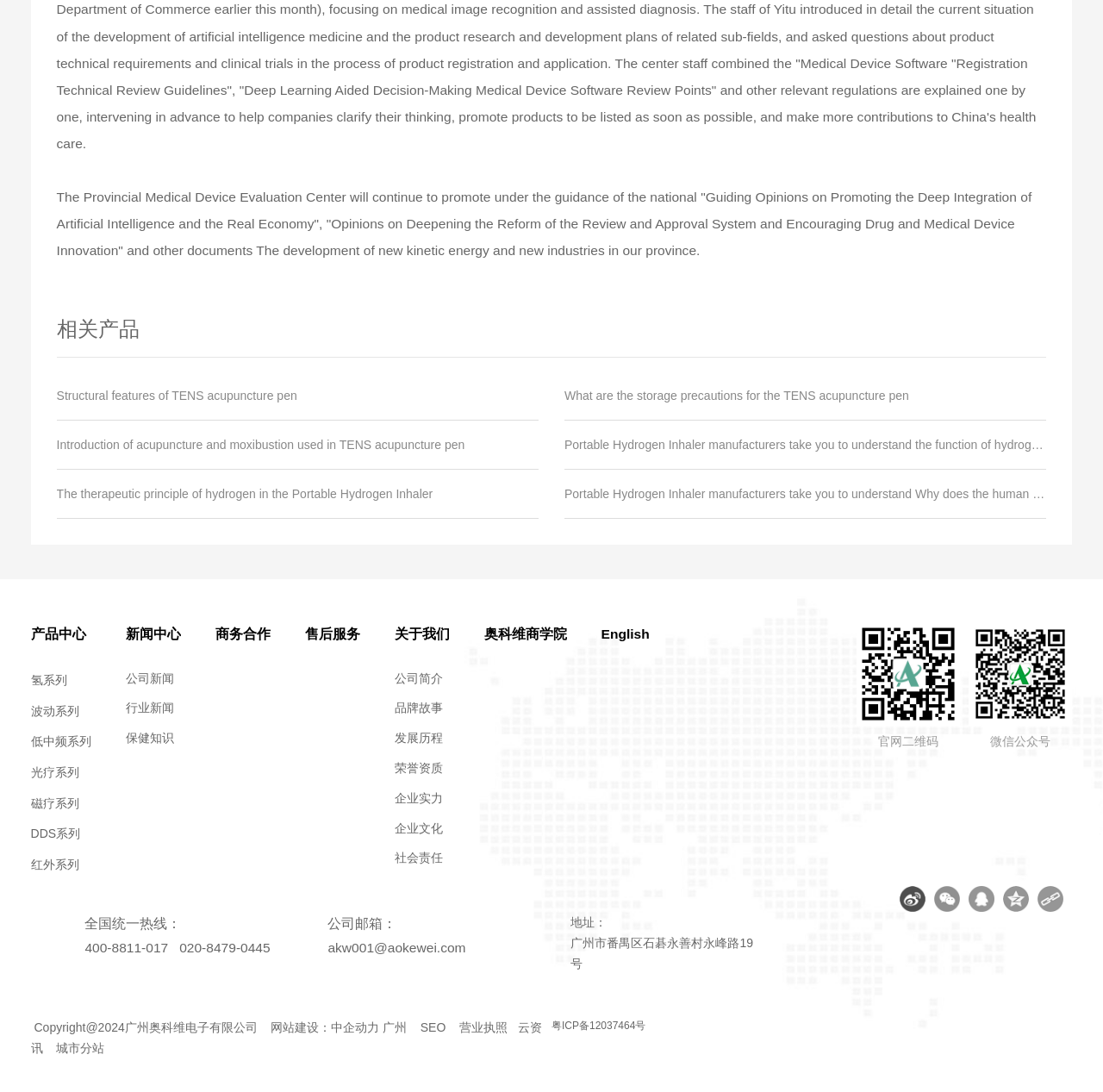Based on the visual content of the image, answer the question thoroughly: What is the name of the company?

The company name is mentioned in the image element with bounding box coordinates [0.777, 0.57, 0.871, 0.665] and also in the static text element with bounding box coordinates [0.796, 0.674, 0.851, 0.685] as '官网二维码'.